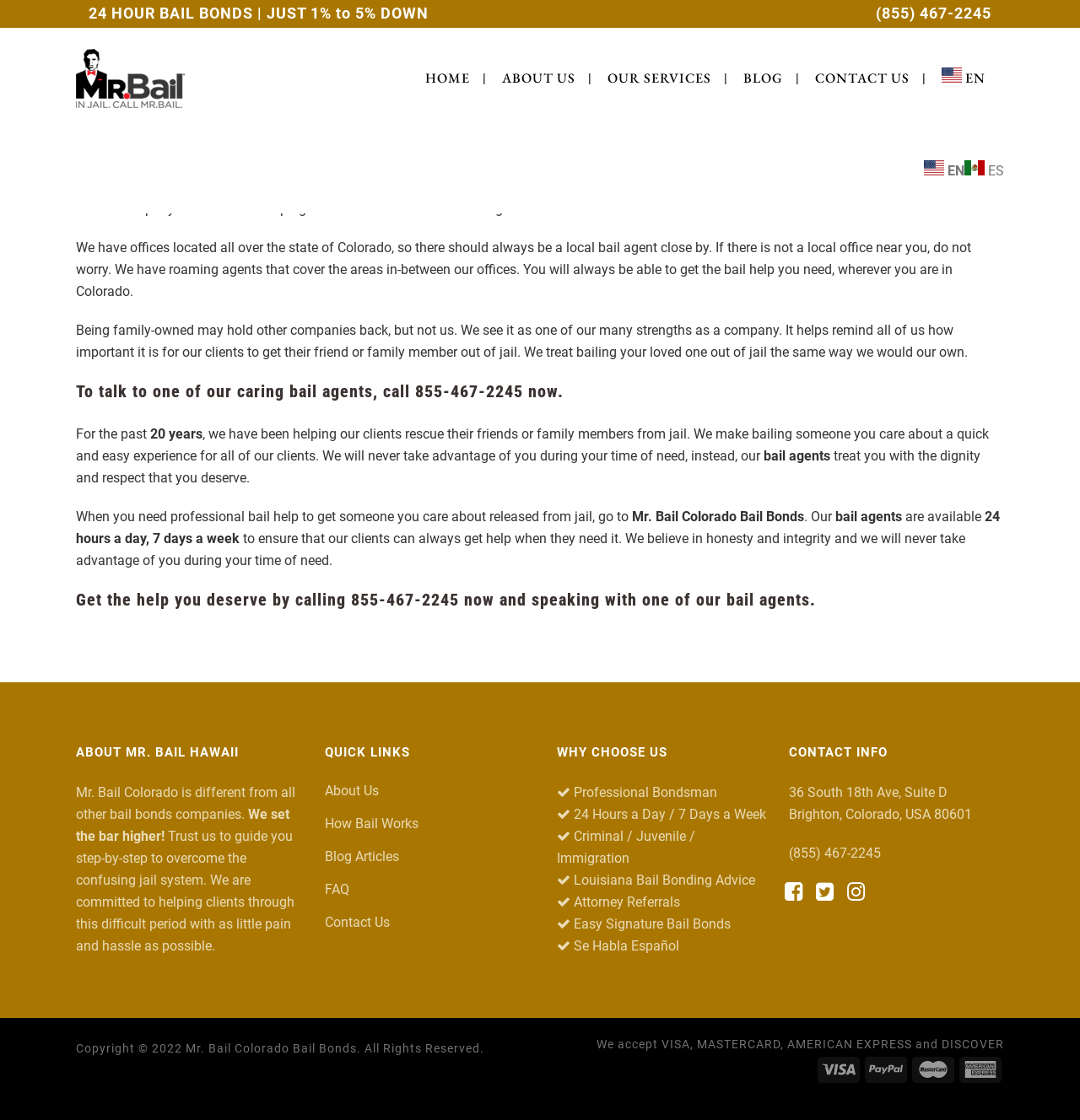Determine the coordinates of the bounding box that should be clicked to complete the instruction: "Click the 'HOME' link". The coordinates should be represented by four float numbers between 0 and 1: [left, top, right, bottom].

[0.38, 0.025, 0.448, 0.115]